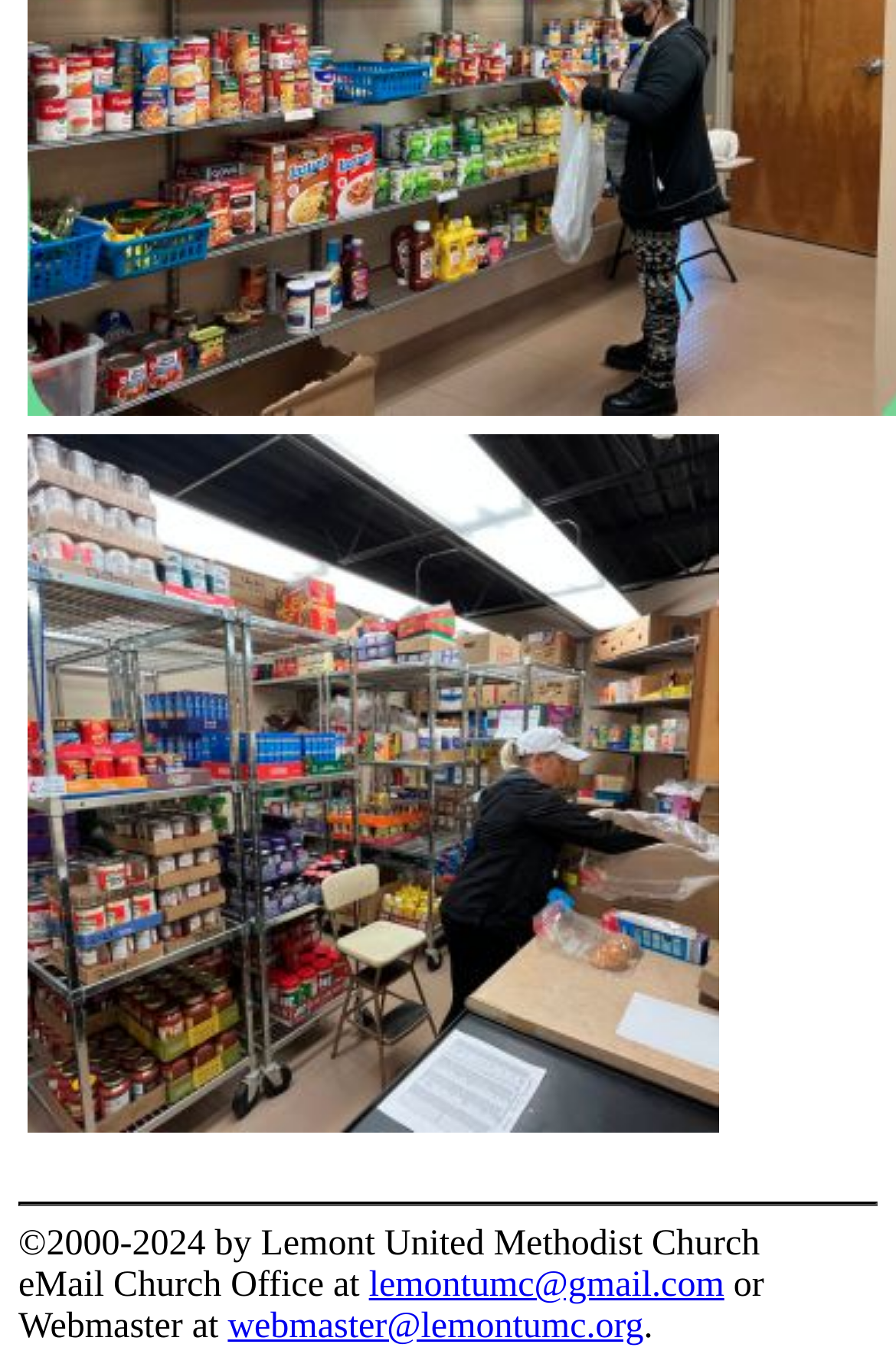What is the purpose of the provided email addresses?
Look at the image and respond to the question as thoroughly as possible.

I inferred the purpose of the provided email addresses by looking at their context on the page, which suggests that they are meant to be used to contact the church office or webmaster, as indicated by the surrounding text 'eMail Church Office at' and 'or Webmaster at'.